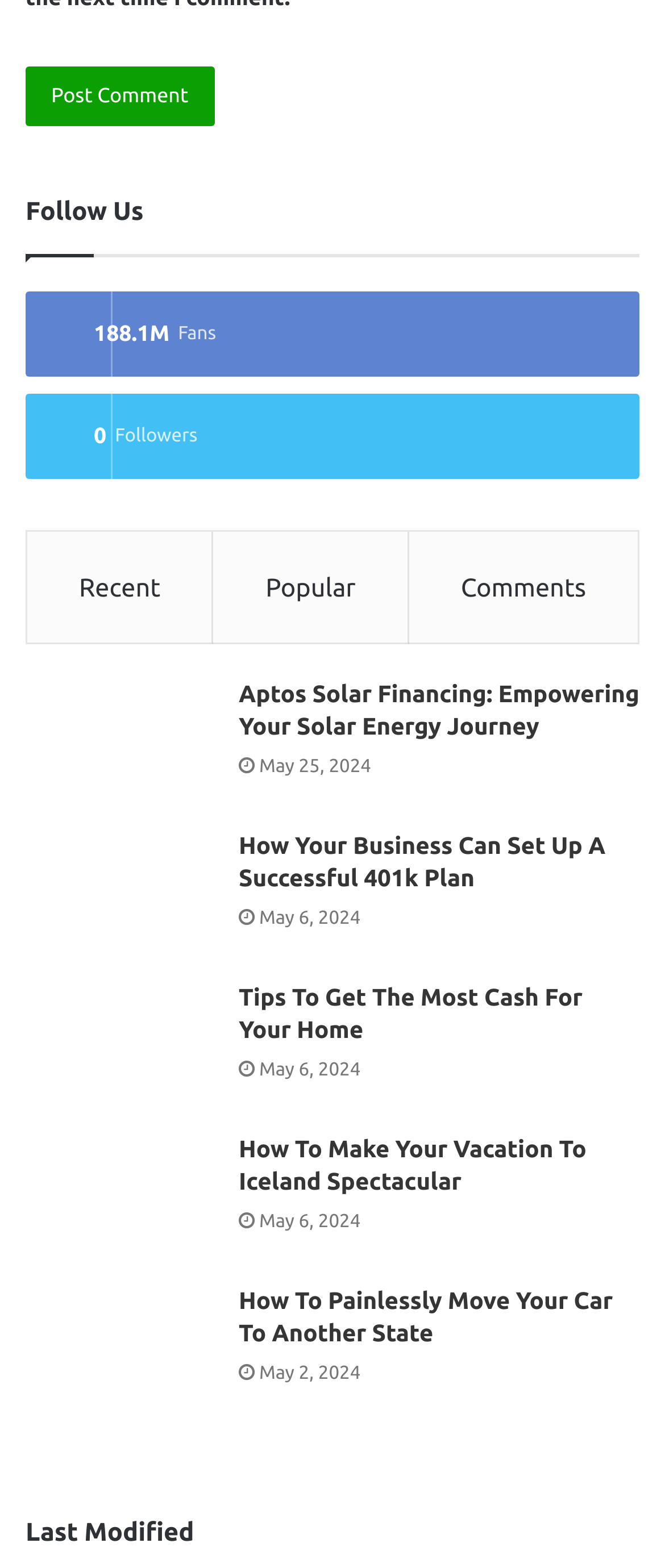Identify the bounding box of the HTML element described here: "188.1M Fans". Provide the coordinates as four float numbers between 0 and 1: [left, top, right, bottom].

[0.038, 0.186, 0.962, 0.24]